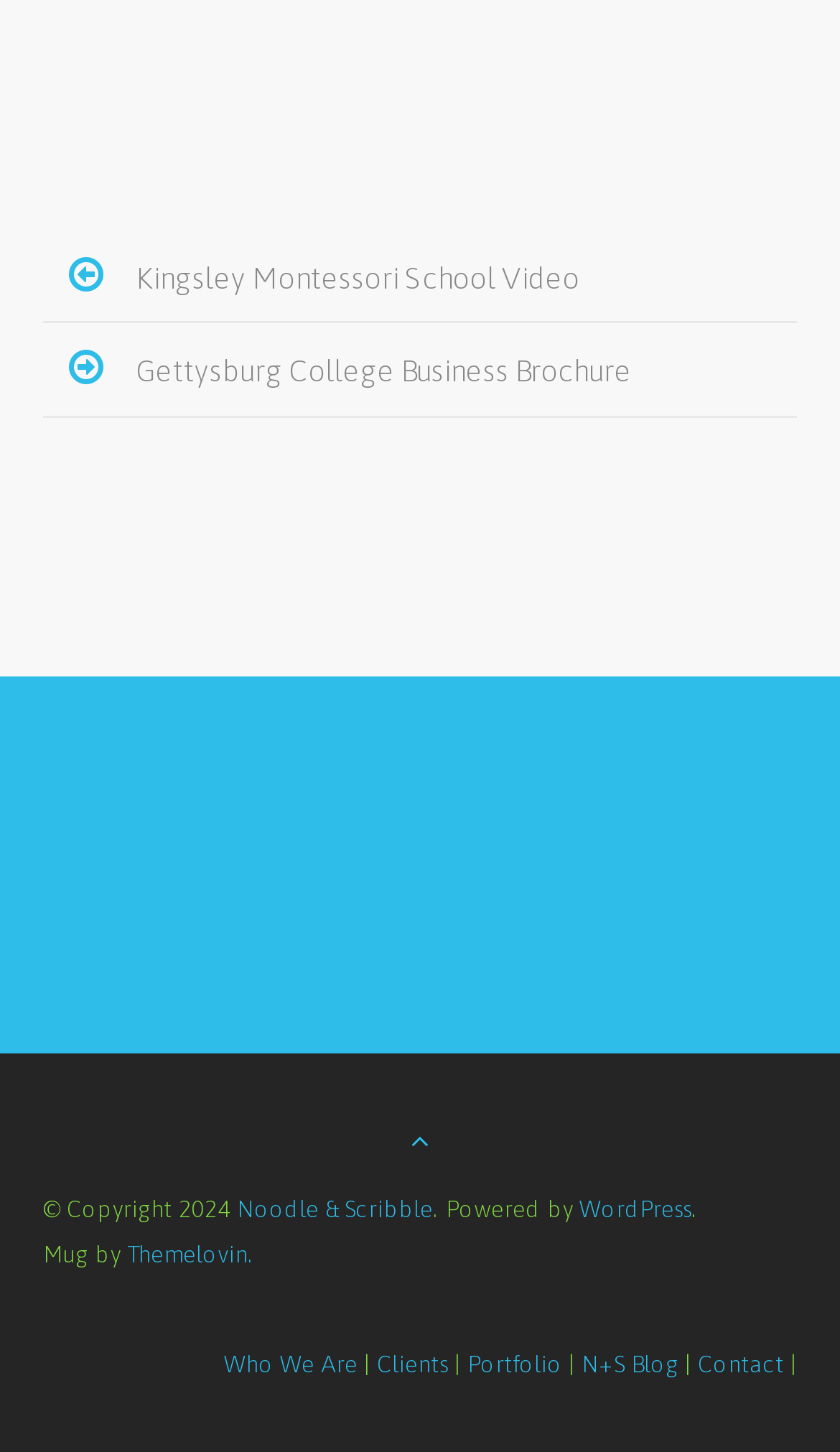Predict the bounding box coordinates of the UI element that matches this description: "N+S Blog". The coordinates should be in the format [left, top, right, bottom] with each value between 0 and 1.

[0.692, 0.93, 0.808, 0.948]